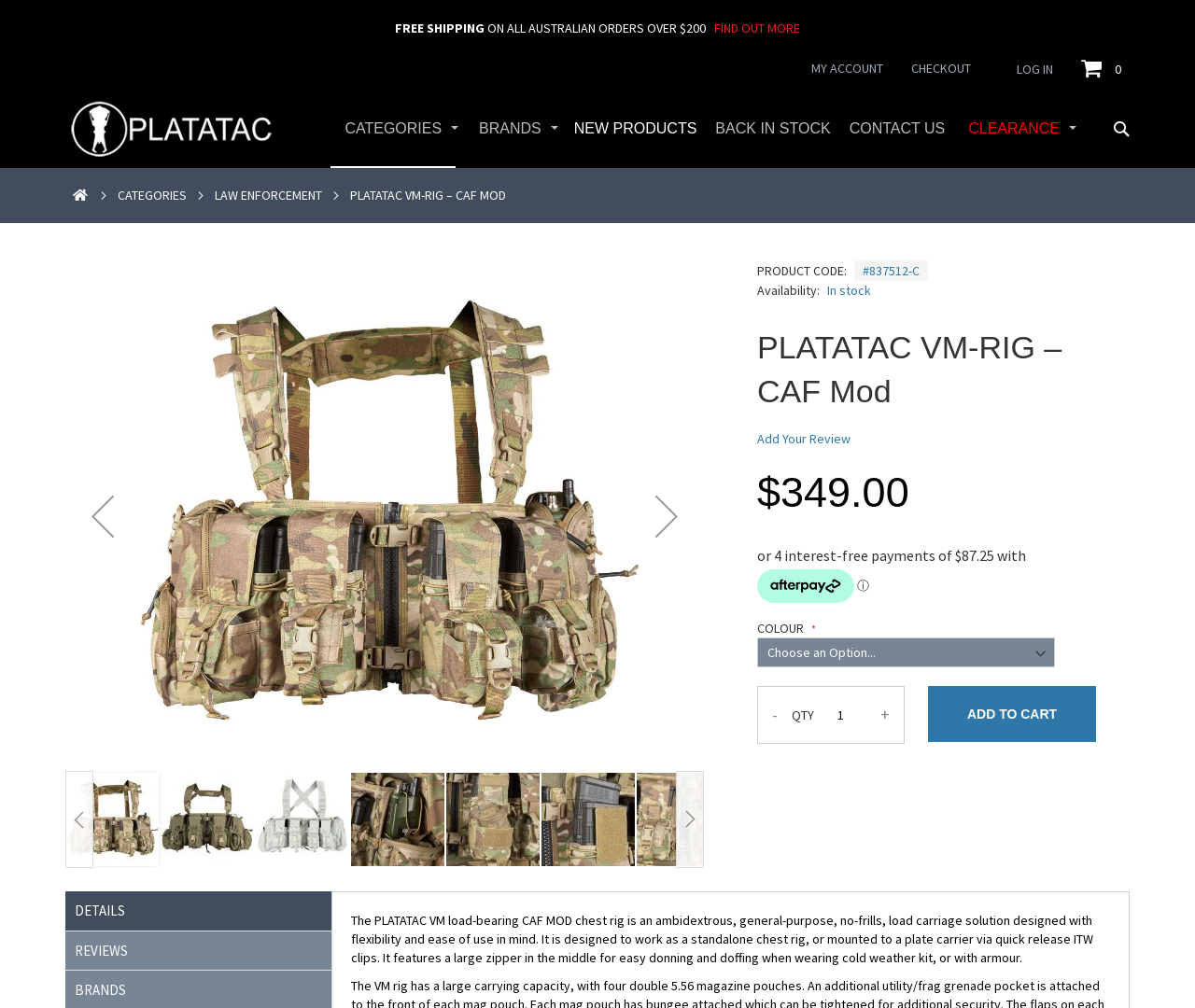Given the description "NEW PRODUCTS", determine the bounding box of the corresponding UI element.

[0.512, 0.091, 0.619, 0.166]